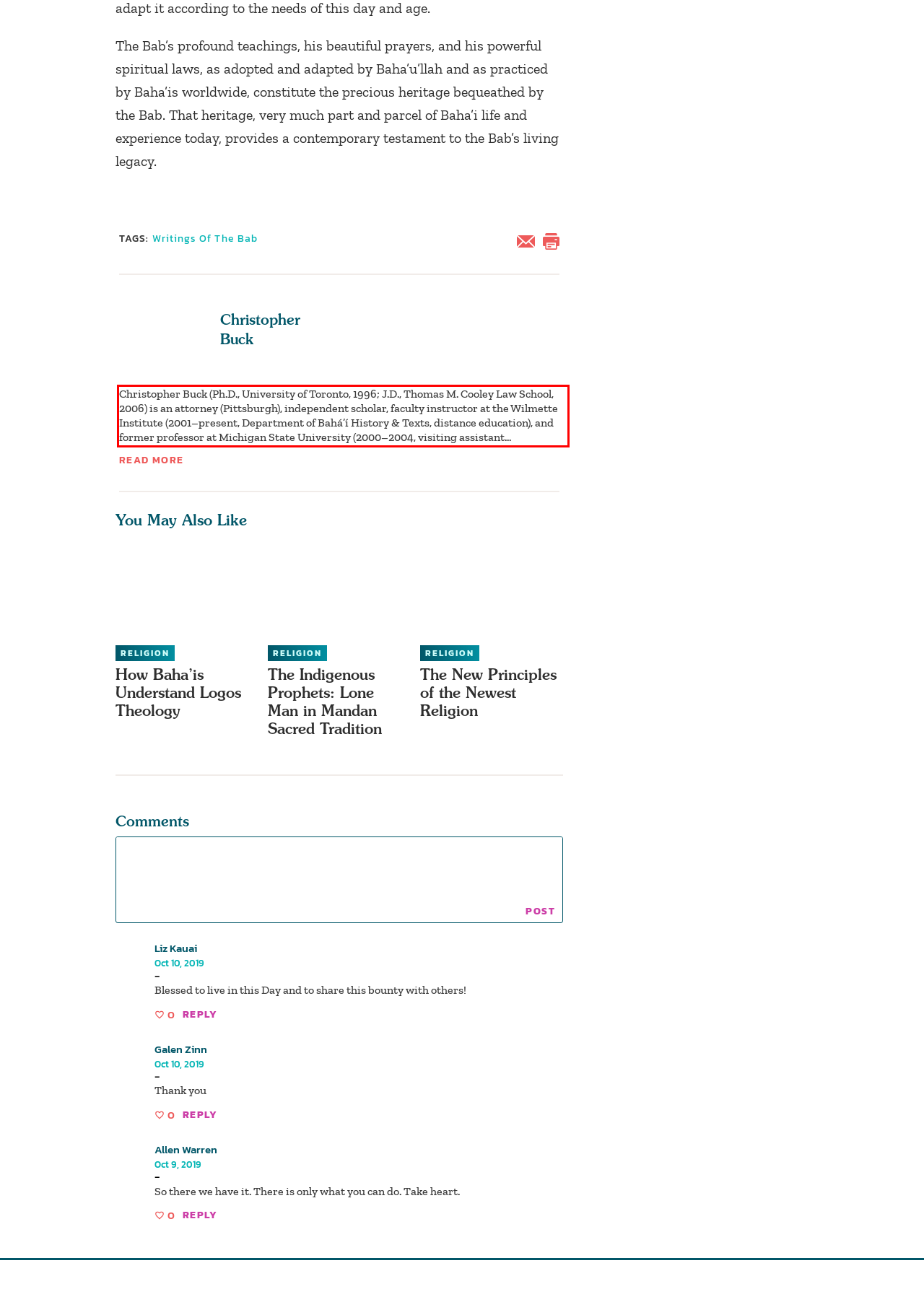Please analyze the provided webpage screenshot and perform OCR to extract the text content from the red rectangle bounding box.

Christopher Buck (Ph.D., University of Toronto, 1996; J.D., Thomas M. Cooley Law School, 2006) is an attorney (Pittsburgh), independent scholar, faculty instructor at the Wilmette Institute (2001–present, Department of Bahá’í History & Texts, distance education), and former professor at Michigan State University (2000–2004, visiting assistant...